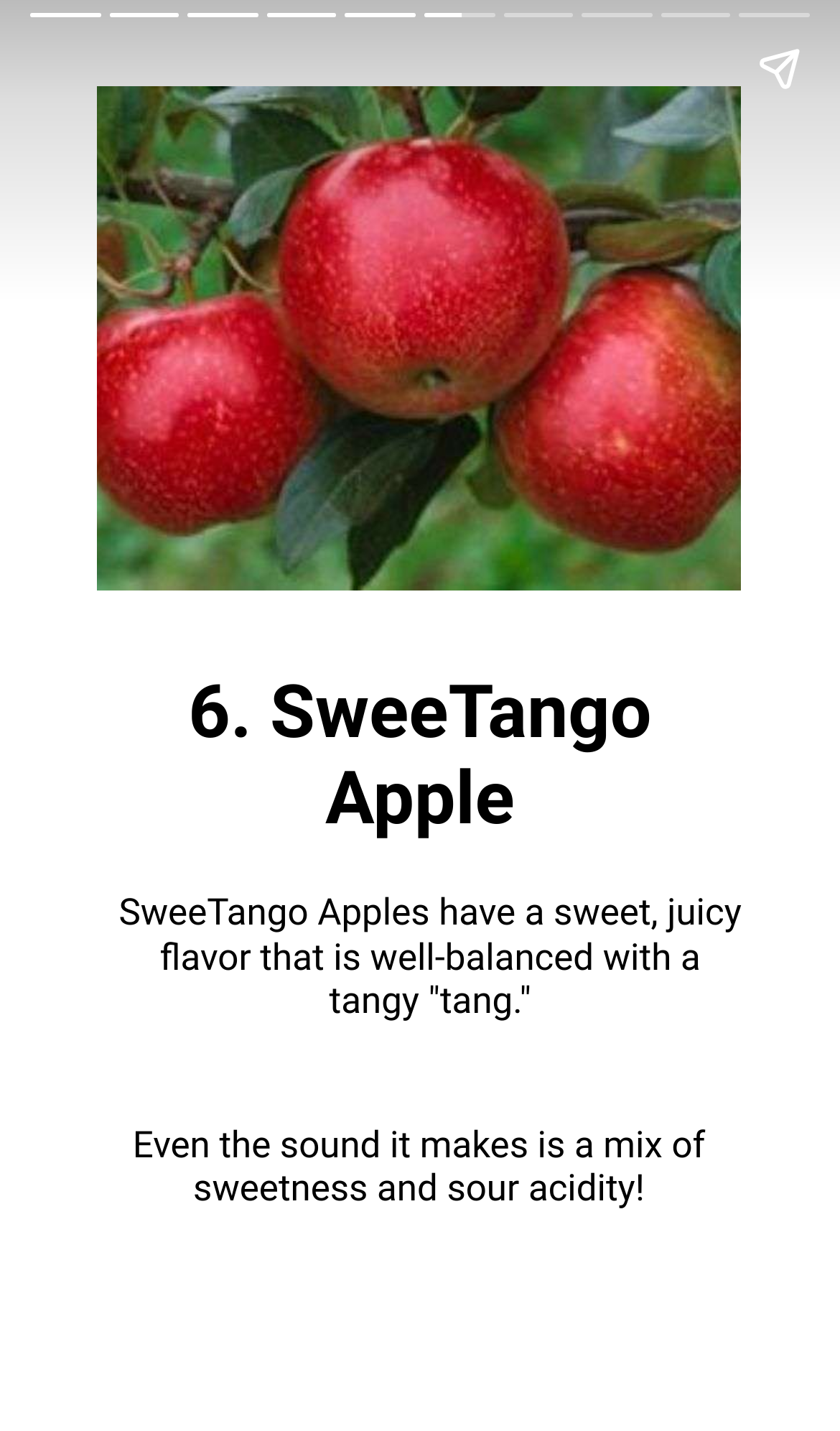Provide a short answer using a single word or phrase for the following question: 
How many apple types are described on this page?

10